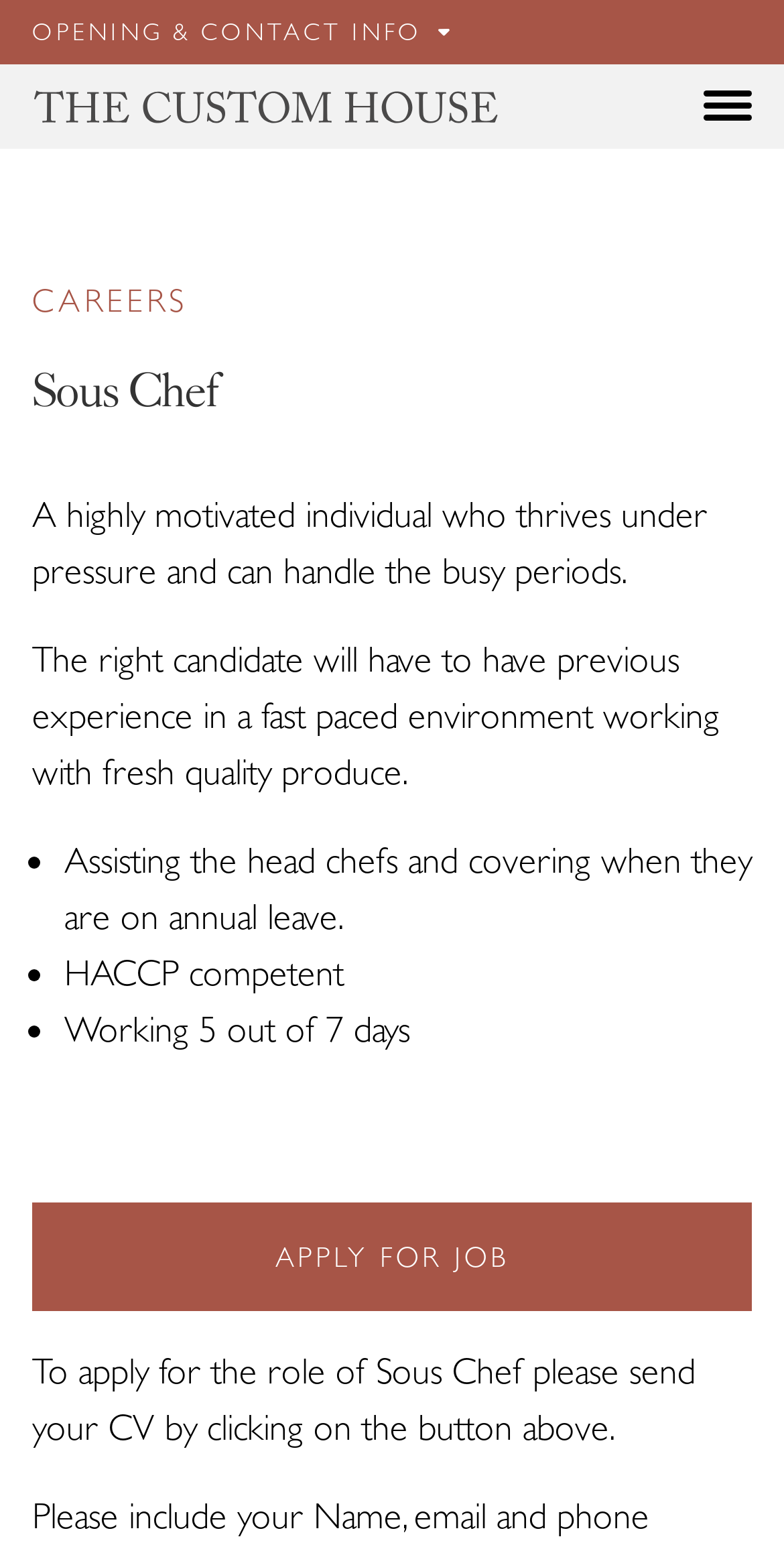Please answer the following question using a single word or phrase: 
What is the contact email for restaurant enquiries?

reservations@theoldcustomhousepenarth.co.uk